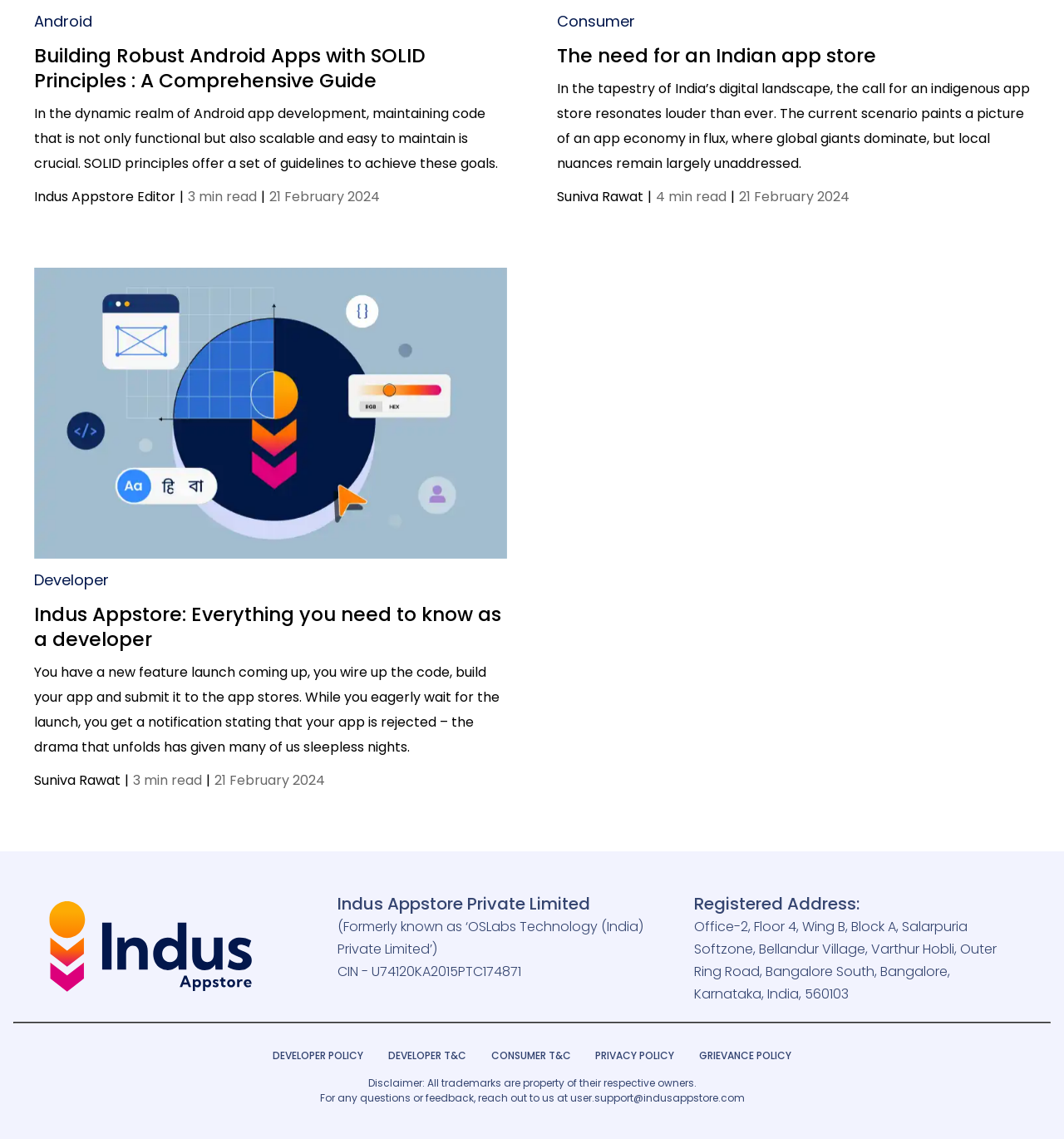Please identify the bounding box coordinates of the clickable area that will allow you to execute the instruction: "Read the article about building robust Android apps with SOLID principles".

[0.032, 0.038, 0.477, 0.082]